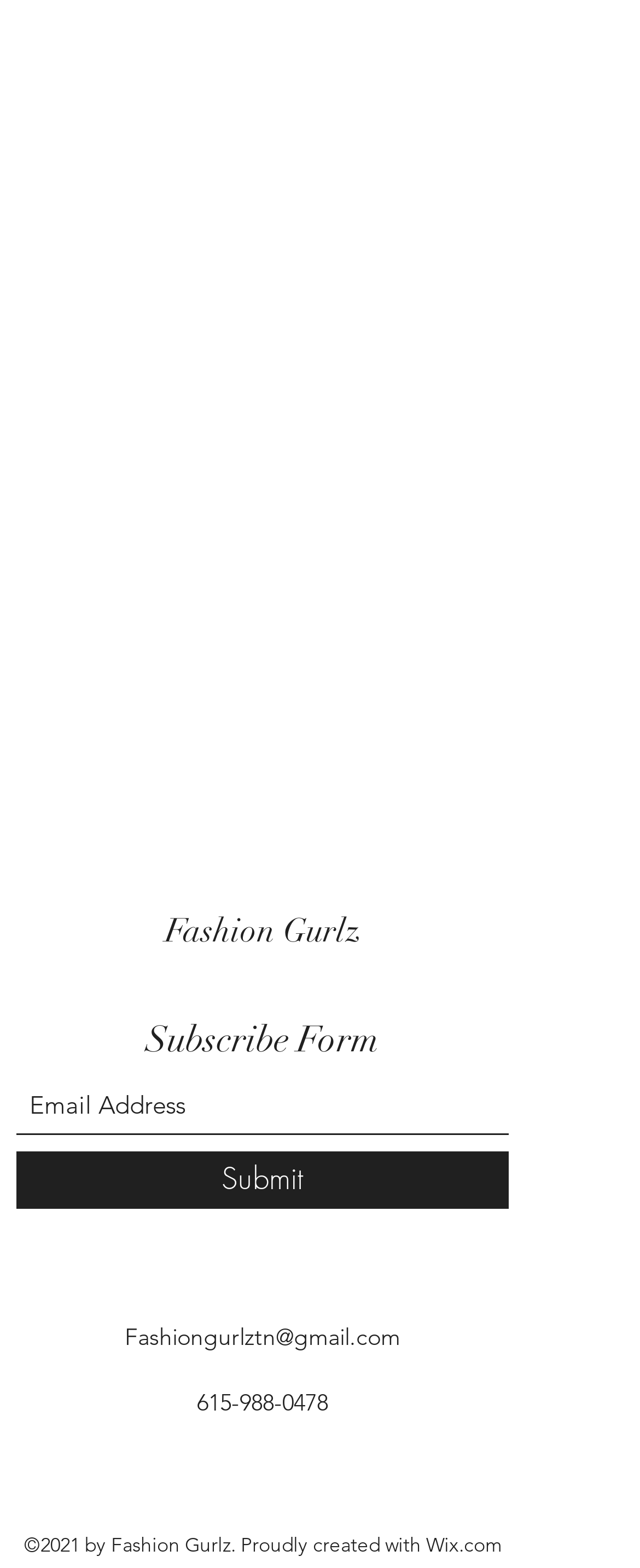Please determine the bounding box coordinates of the area that needs to be clicked to complete this task: 'Submit the form'. The coordinates must be four float numbers between 0 and 1, formatted as [left, top, right, bottom].

[0.026, 0.734, 0.795, 0.771]